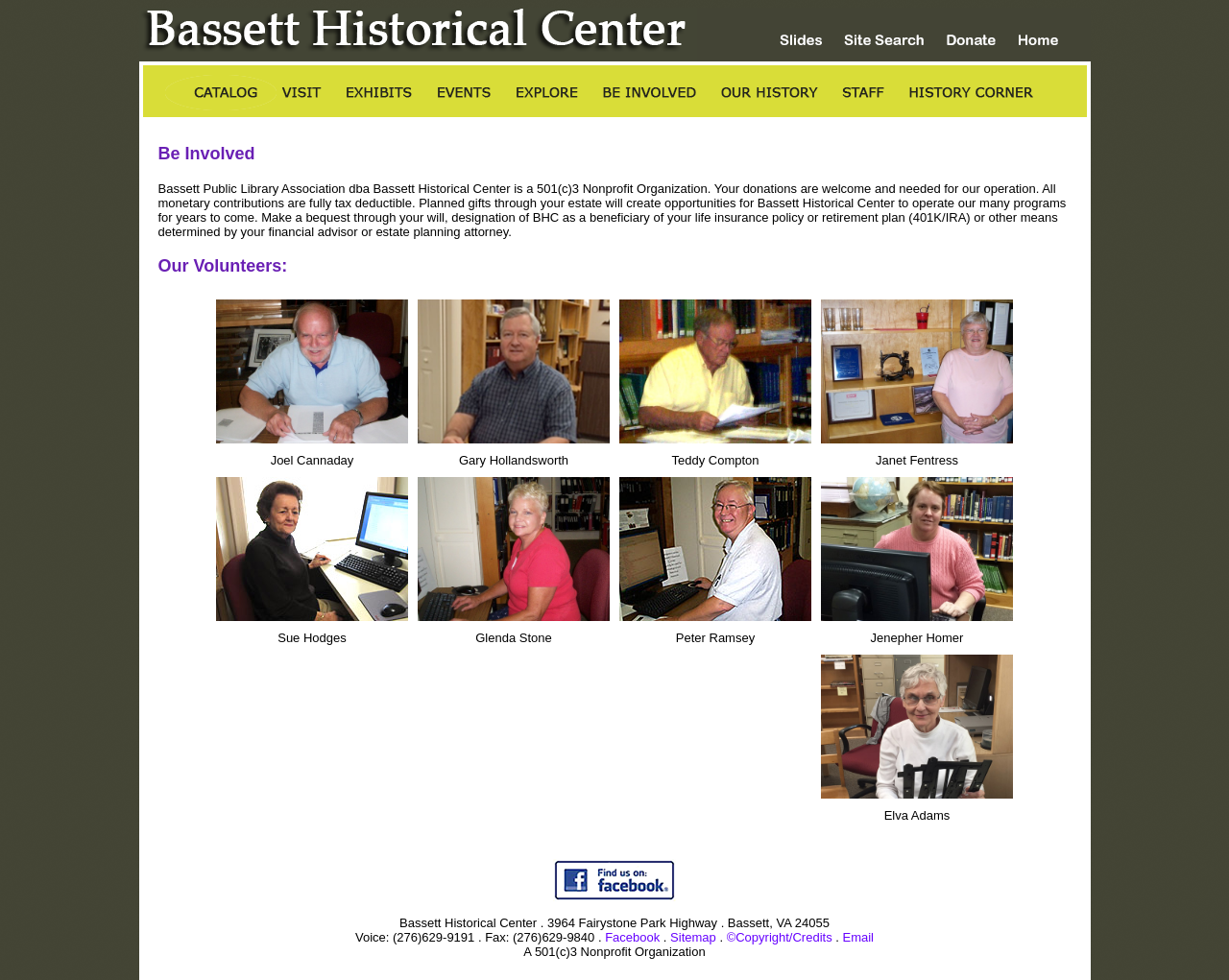Offer a detailed explanation of the webpage layout and contents.

The webpage is about the Bassett Historical Center, a 501(c)3 Nonprofit Organization located in Henry County, Virginia. At the top of the page, there is a link to the center's homepage, accompanied by an image with the same name. Below this, there is a table with a heading "Be Involved in the Growth of the Bassett Historical Center" that takes up most of the page's width. 

The table contains a grid of volunteers, each with their name and photo. There are eight volunteers listed, with four rows of two columns each. The volunteers are Joel Cannaday, Gary Hollandsworth, Teddy Compton, Janet Fentress, Sue Hodges, Glenda Stone, Peter Ramsey, and Jenepher Homer. 

At the bottom of the page, there is a section with the center's contact information, including its address, phone number, and fax number. There are also links to the center's Facebook page, sitemap, copyright information, and email. Additionally, there is a statement indicating that the center is a 501(c)3 Nonprofit Organization.